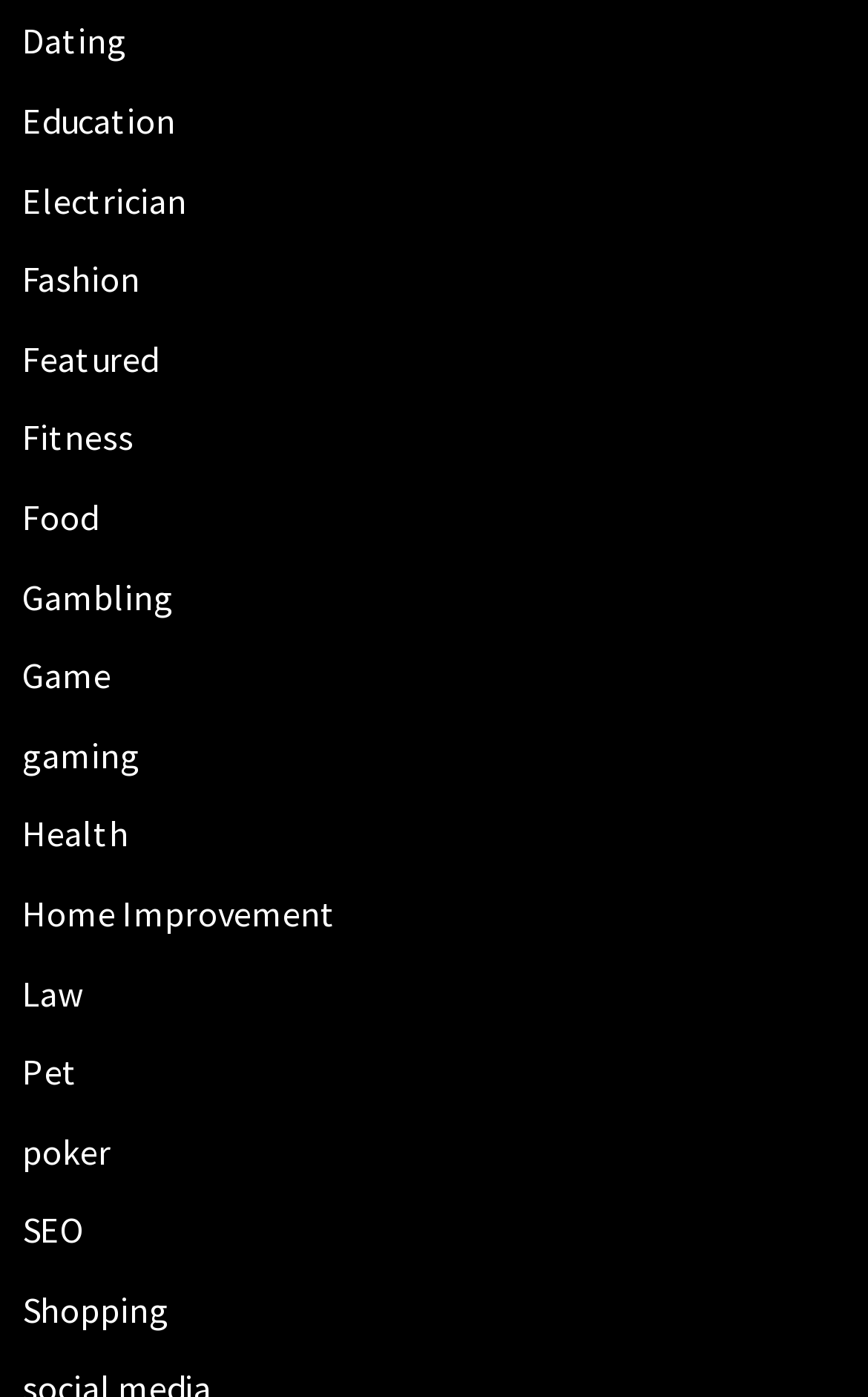Please specify the bounding box coordinates in the format (top-left x, top-left y, bottom-right x, bottom-right y), with all values as floating point numbers between 0 and 1. Identify the bounding box of the UI element described by: View all stories

None